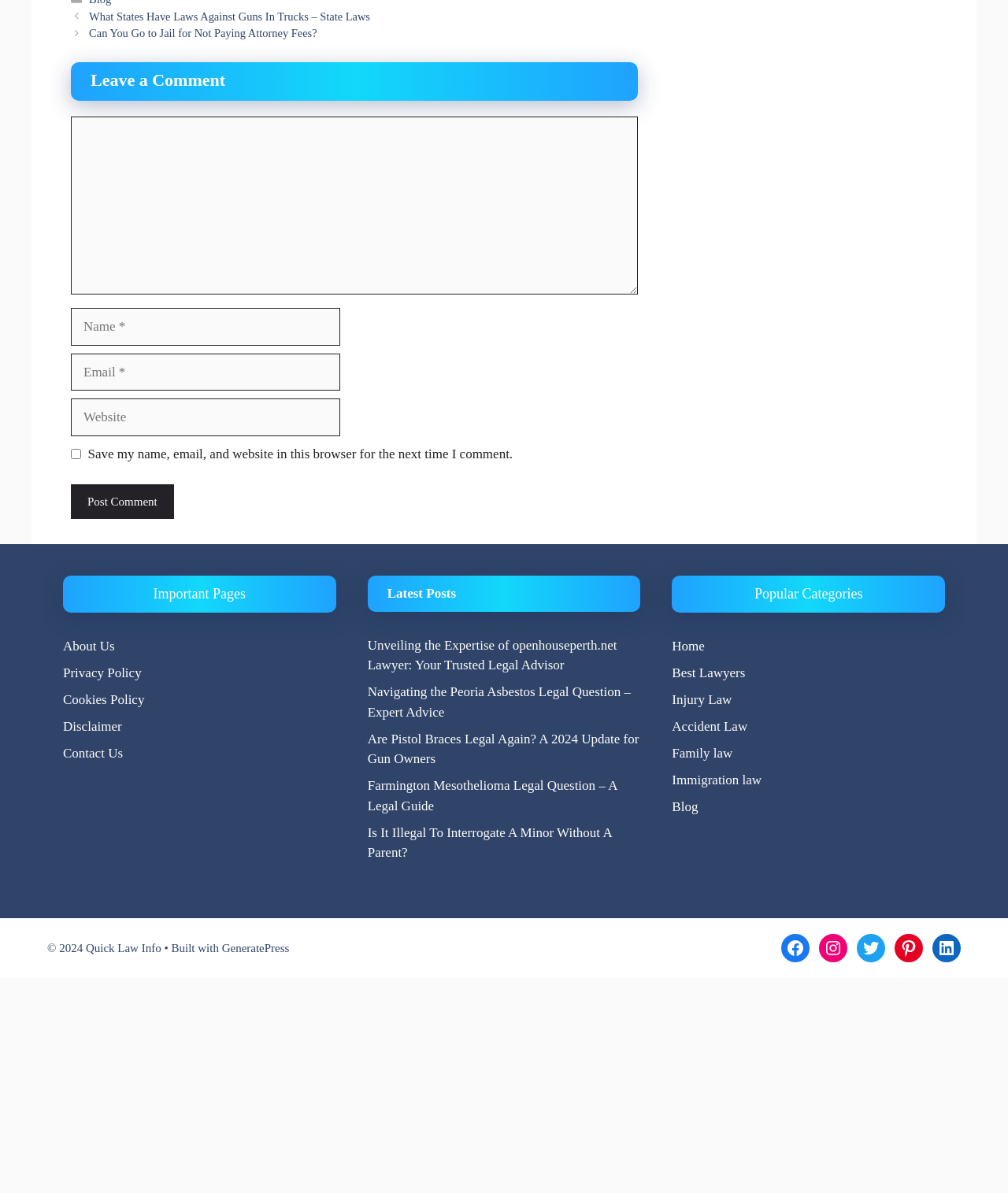Kindly determine the bounding box coordinates for the clickable area to achieve the given instruction: "Enter your name".

[0.07, 0.258, 0.338, 0.29]